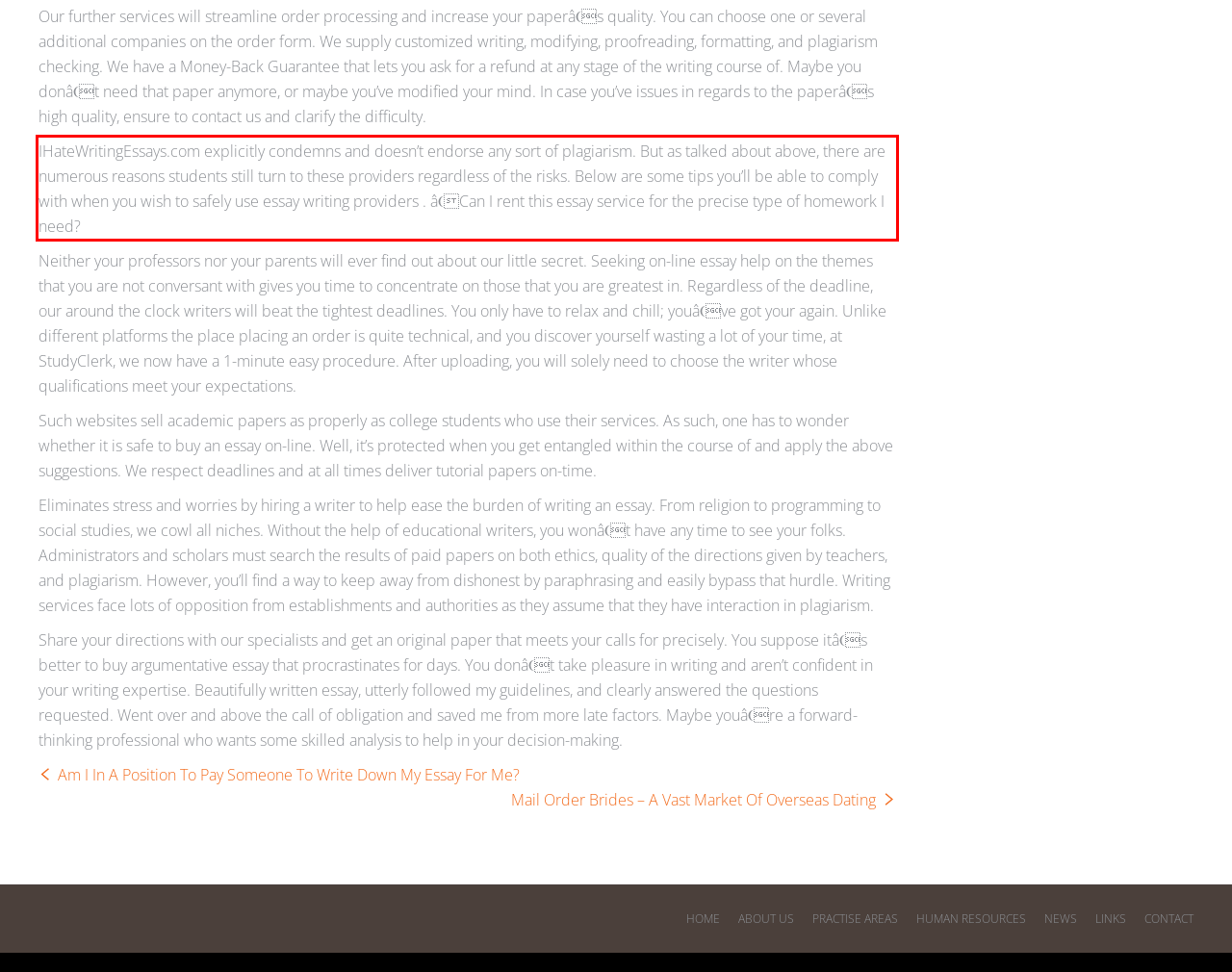With the provided screenshot of a webpage, locate the red bounding box and perform OCR to extract the text content inside it.

IHateWritingEssays.com explicitly condemns and doesn’t endorse any sort of plagiarism. But as talked about above, there are numerous reasons students still turn to these providers regardless of the risks. Below are some tips you’ll be able to comply with when you wish to safely use essay writing providers . âCan I rent this essay service for the precise type of homework I need?